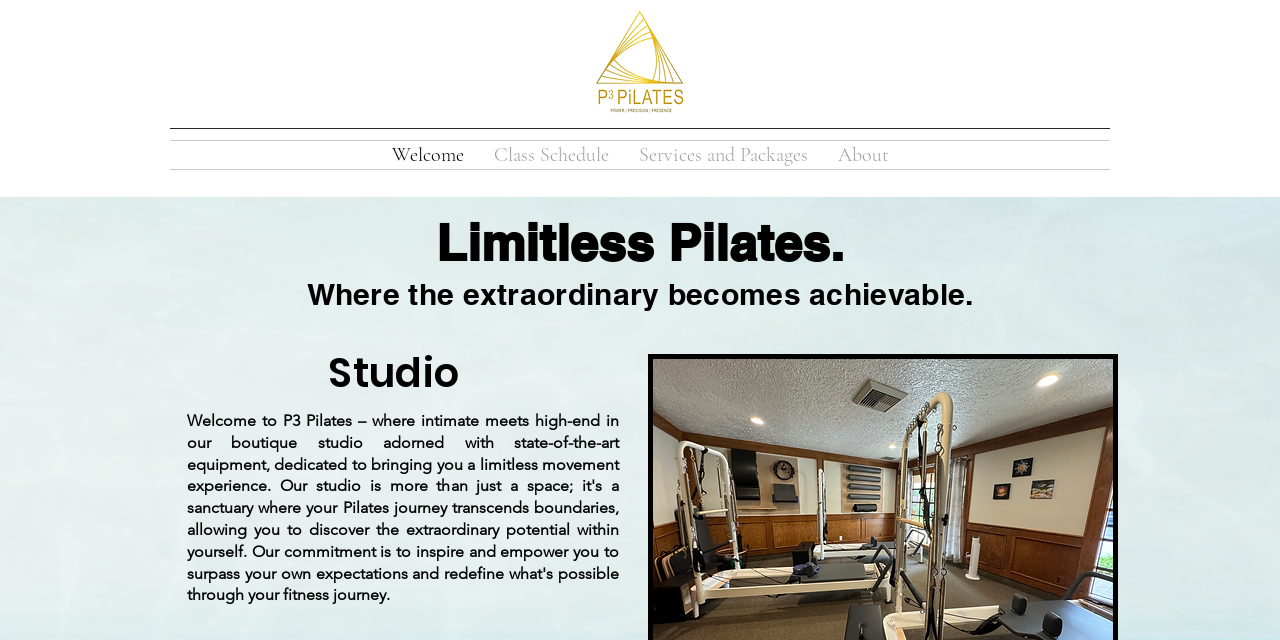Please specify the bounding box coordinates in the format (top-left x, top-left y, bottom-right x, bottom-right y), with values ranging from 0 to 1. Identify the bounding box for the UI component described as follows: Services and Packages

[0.487, 0.22, 0.643, 0.264]